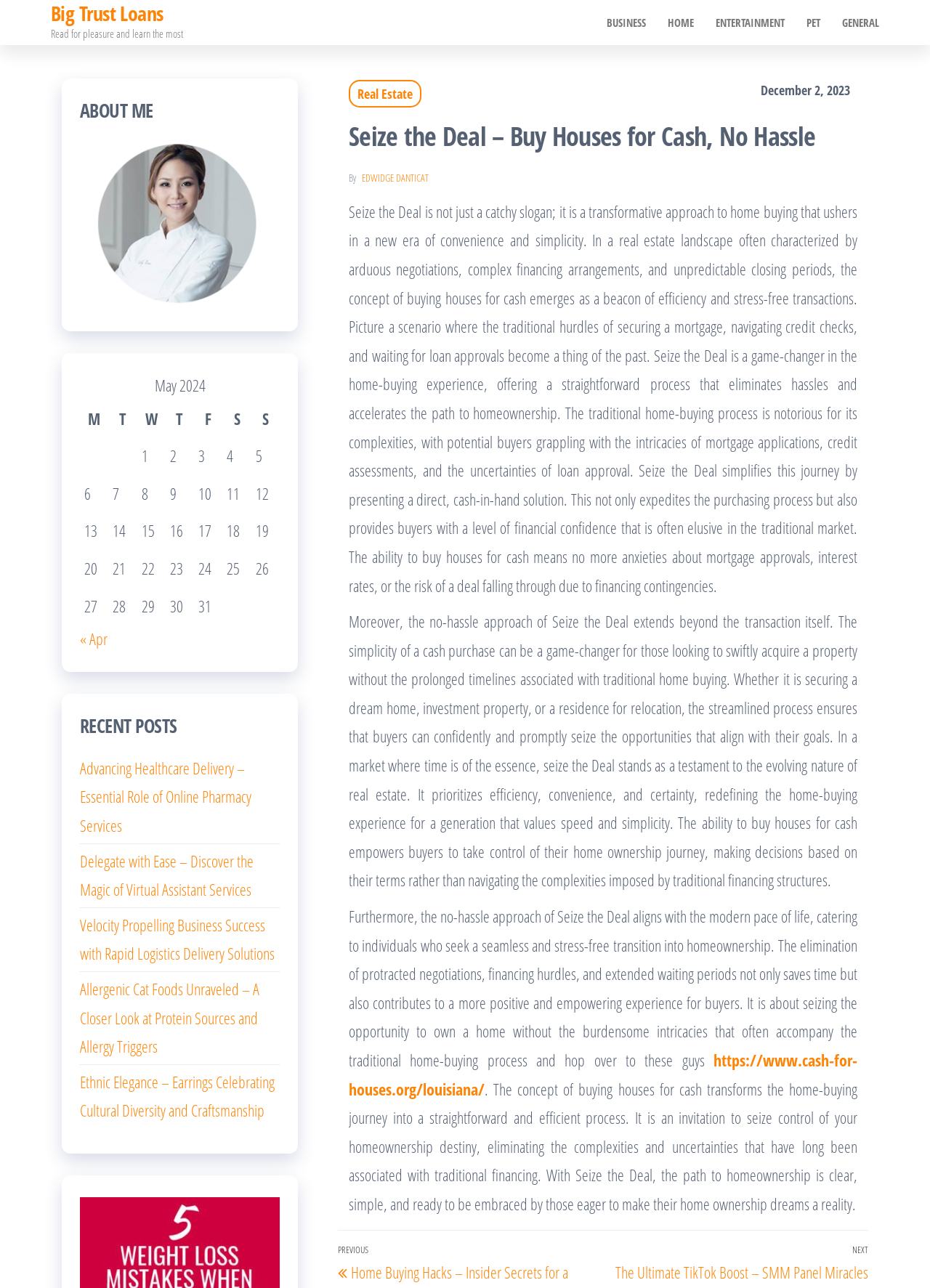Provide a short answer to the following question with just one word or phrase: How many links are there in the 'RECENT POSTS' section?

5